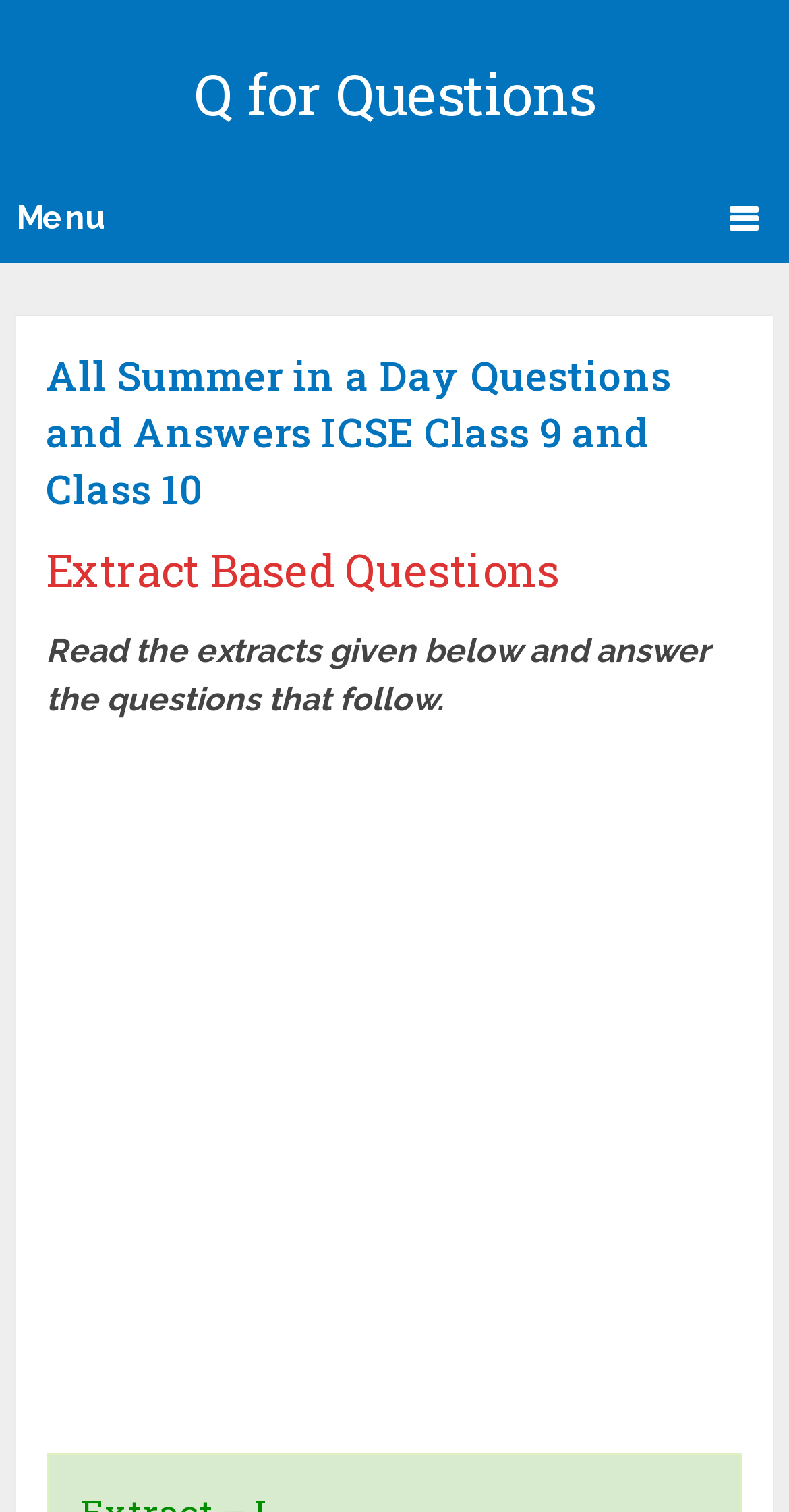What is the purpose of the webpage?
Examine the image and provide an in-depth answer to the question.

The purpose of the webpage is to provide students with an opportunity to practice answering questions based on extracts from a literary work, which can help them improve their reading comprehension and critical thinking skills.